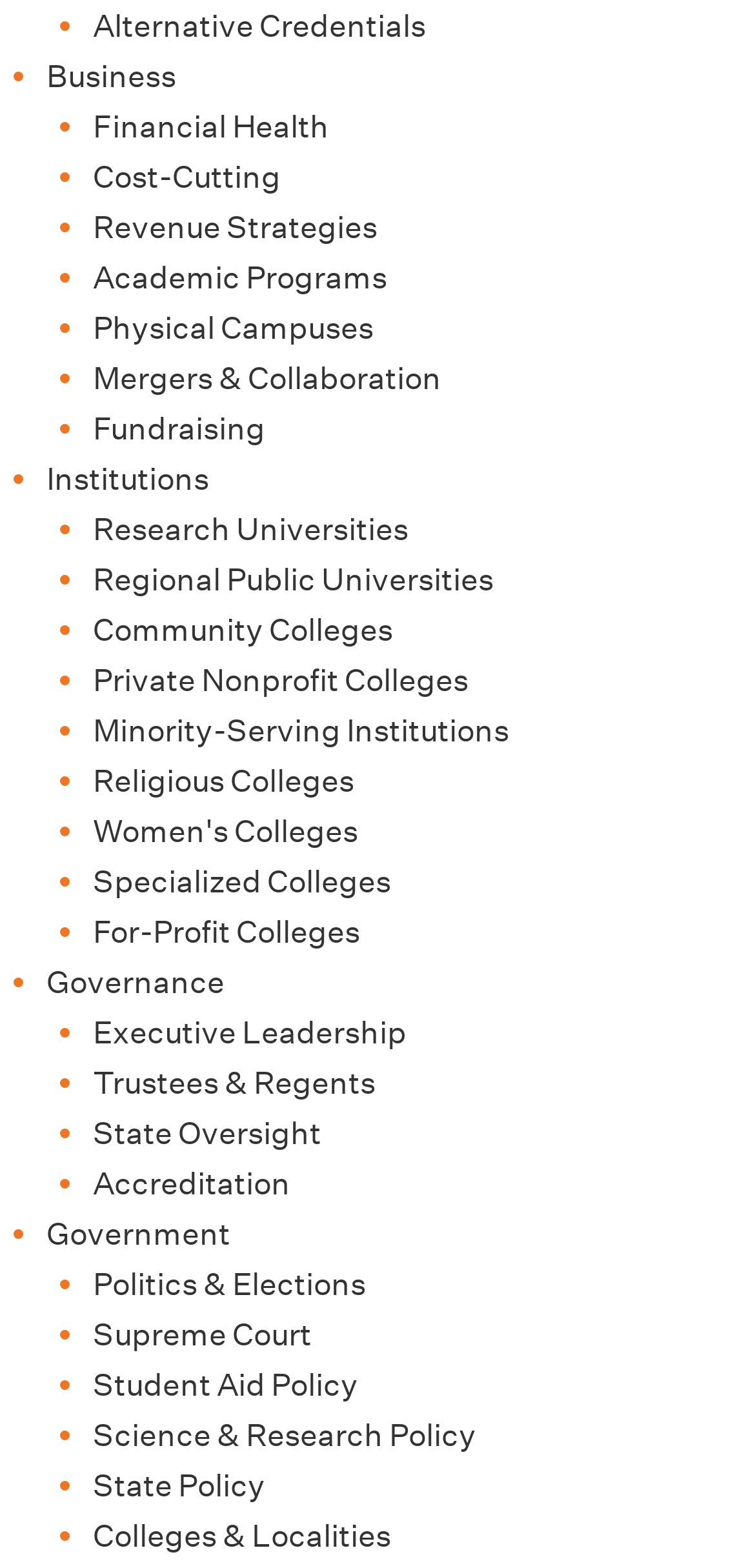Are the links on the webpage related to education?
Using the image as a reference, give a one-word or short phrase answer.

Yes